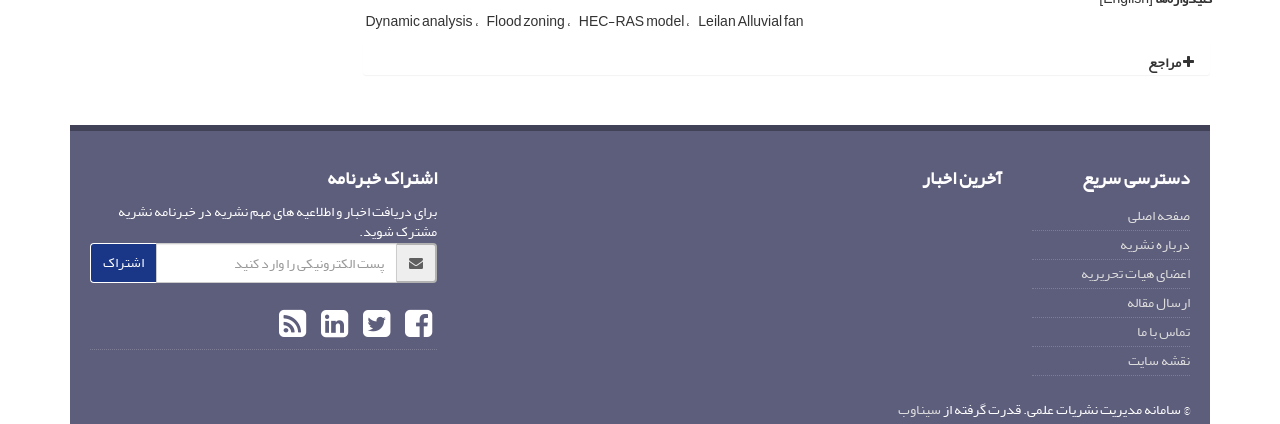What is the purpose of the textbox?
Using the details shown in the screenshot, provide a comprehensive answer to the question.

The textbox is located next to a button labeled 'اشتراک' (subscribe) and has a placeholder text 'پست الکترونیکی را وارد کنید' (enter your email address), which suggests that the purpose of the textbox is to enter an email address to subscribe to a newsletter or receive updates.